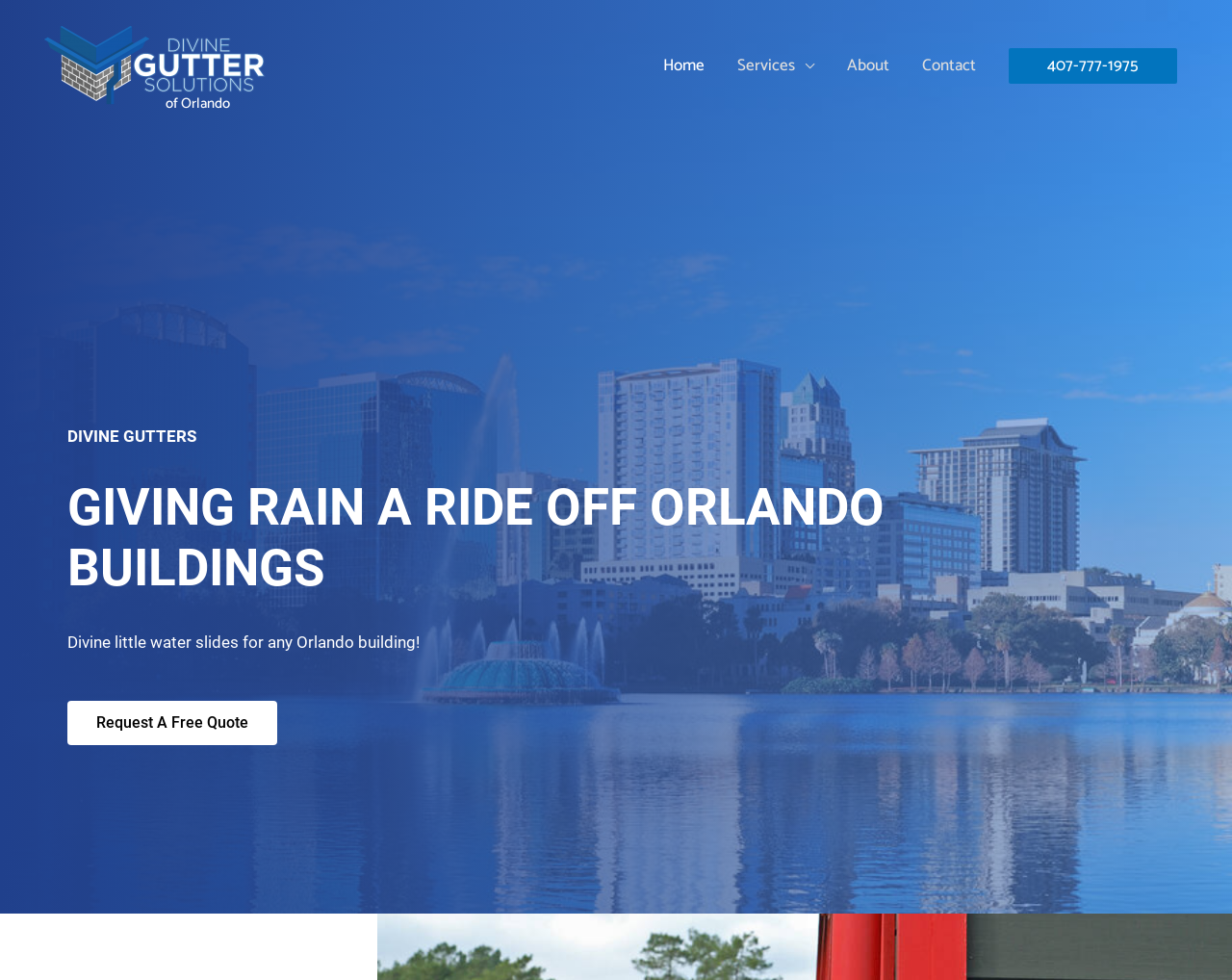Bounding box coordinates are specified in the format (top-left x, top-left y, bottom-right x, bottom-right y). All values are floating point numbers bounded between 0 and 1. Please provide the bounding box coordinate of the region this sentence describes: Request A Free Quote

[0.055, 0.715, 0.225, 0.76]